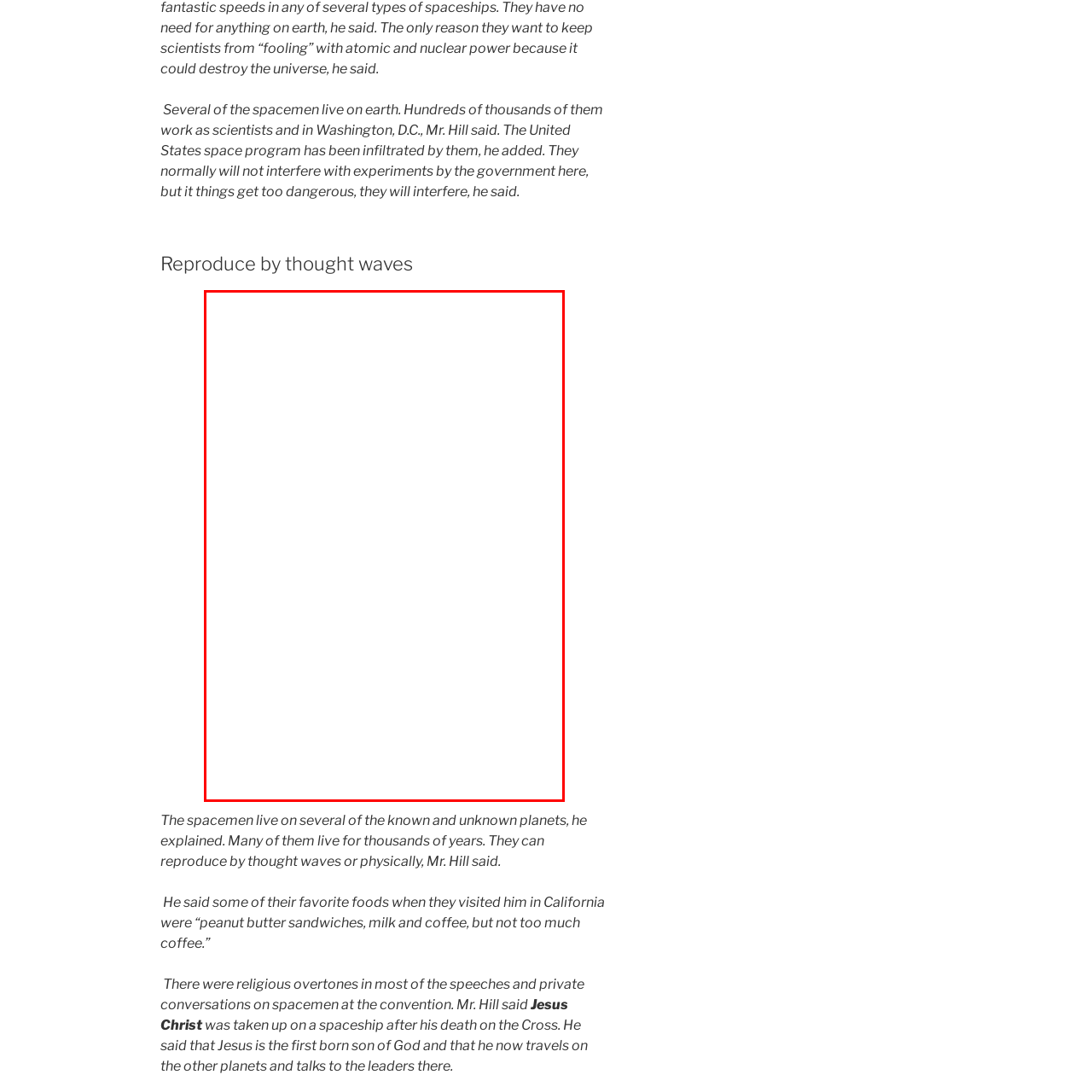What was shared during the convention regarding alien life?
Take a close look at the image highlighted by the red bounding box and answer the question thoroughly based on the details you see.

According to the caption, during the convention, participants shared their perspectives on how some aliens might live among us on Earth. This information is explicitly mentioned in the caption, providing insight into the discussions that took place during the event.